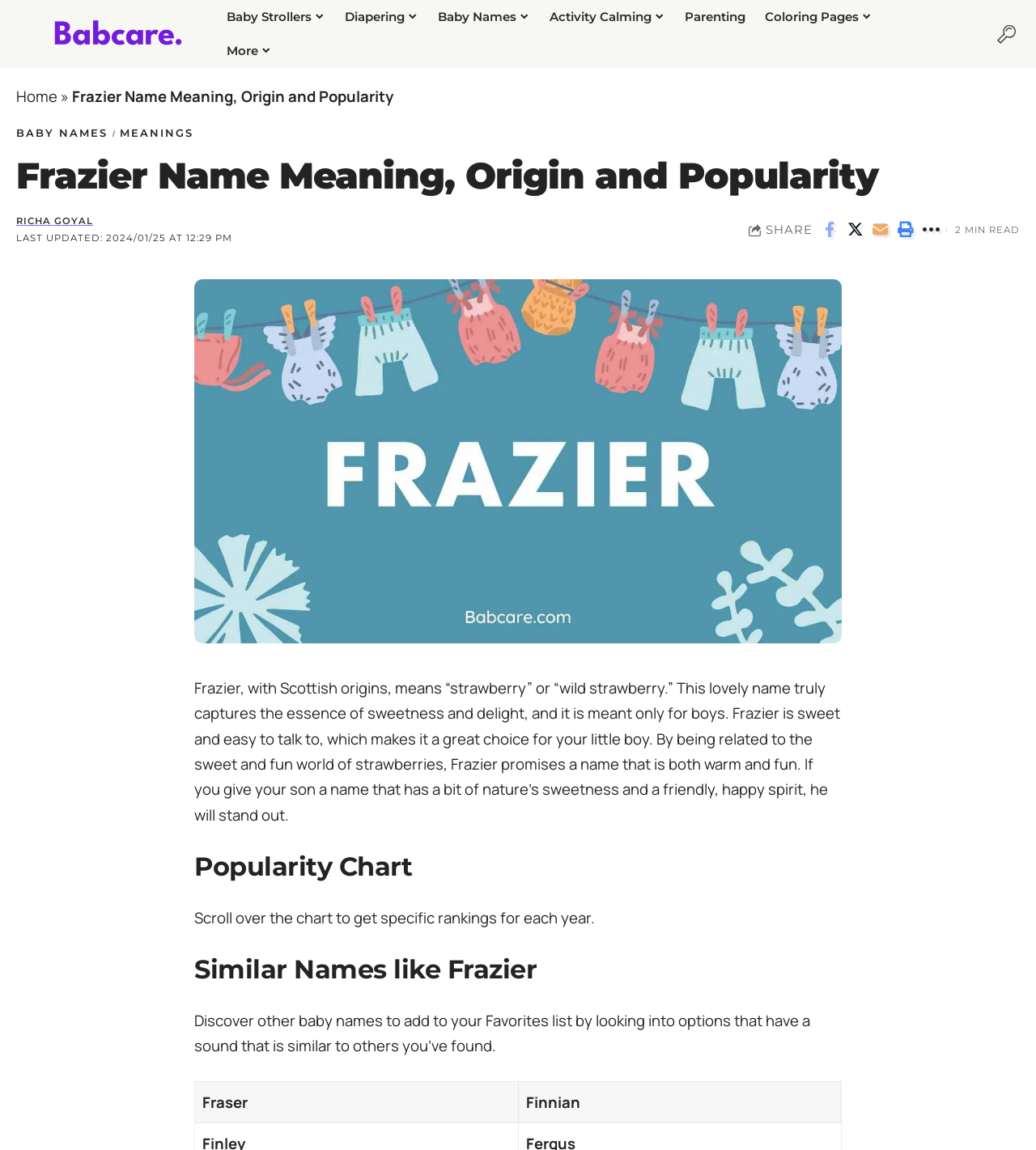Please answer the following question using a single word or phrase: 
Who is the author of the article?

Richa Goyal